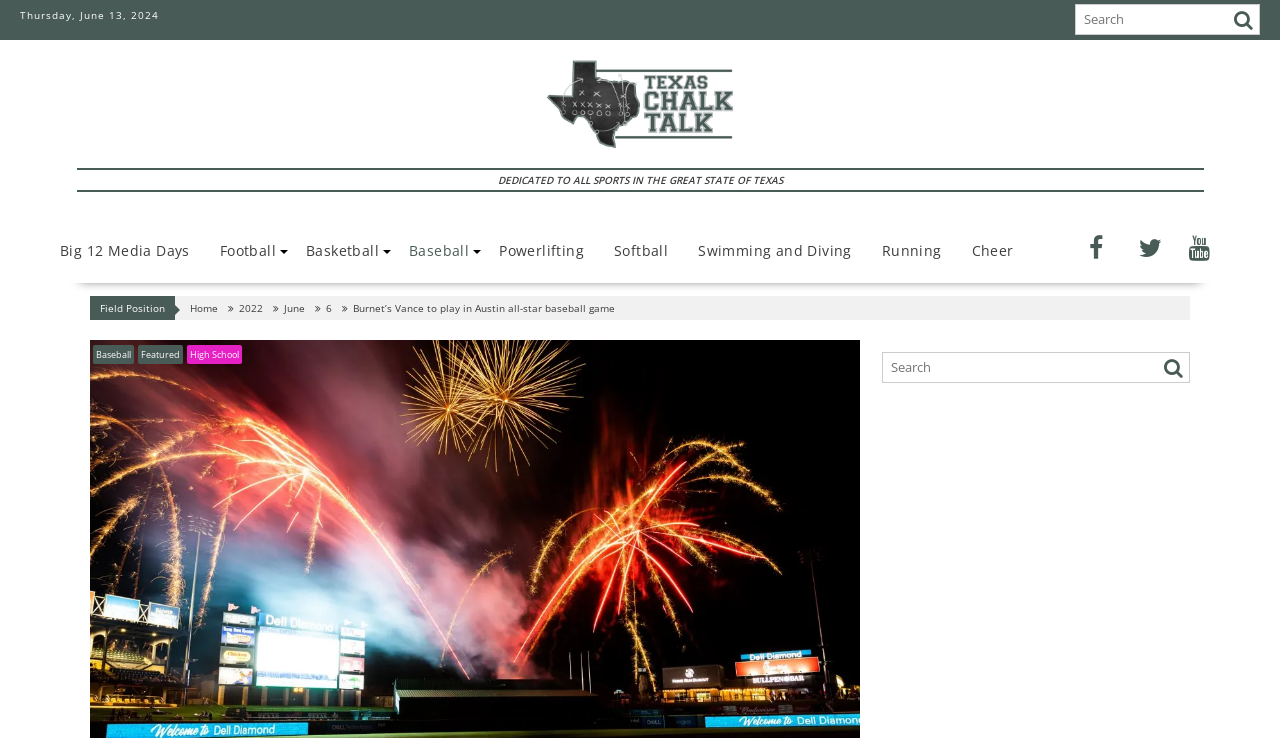Please identify the bounding box coordinates of the element's region that should be clicked to execute the following instruction: "Click on the Home link". The bounding box coordinates must be four float numbers between 0 and 1, i.e., [left, top, right, bottom].

[0.148, 0.408, 0.17, 0.427]